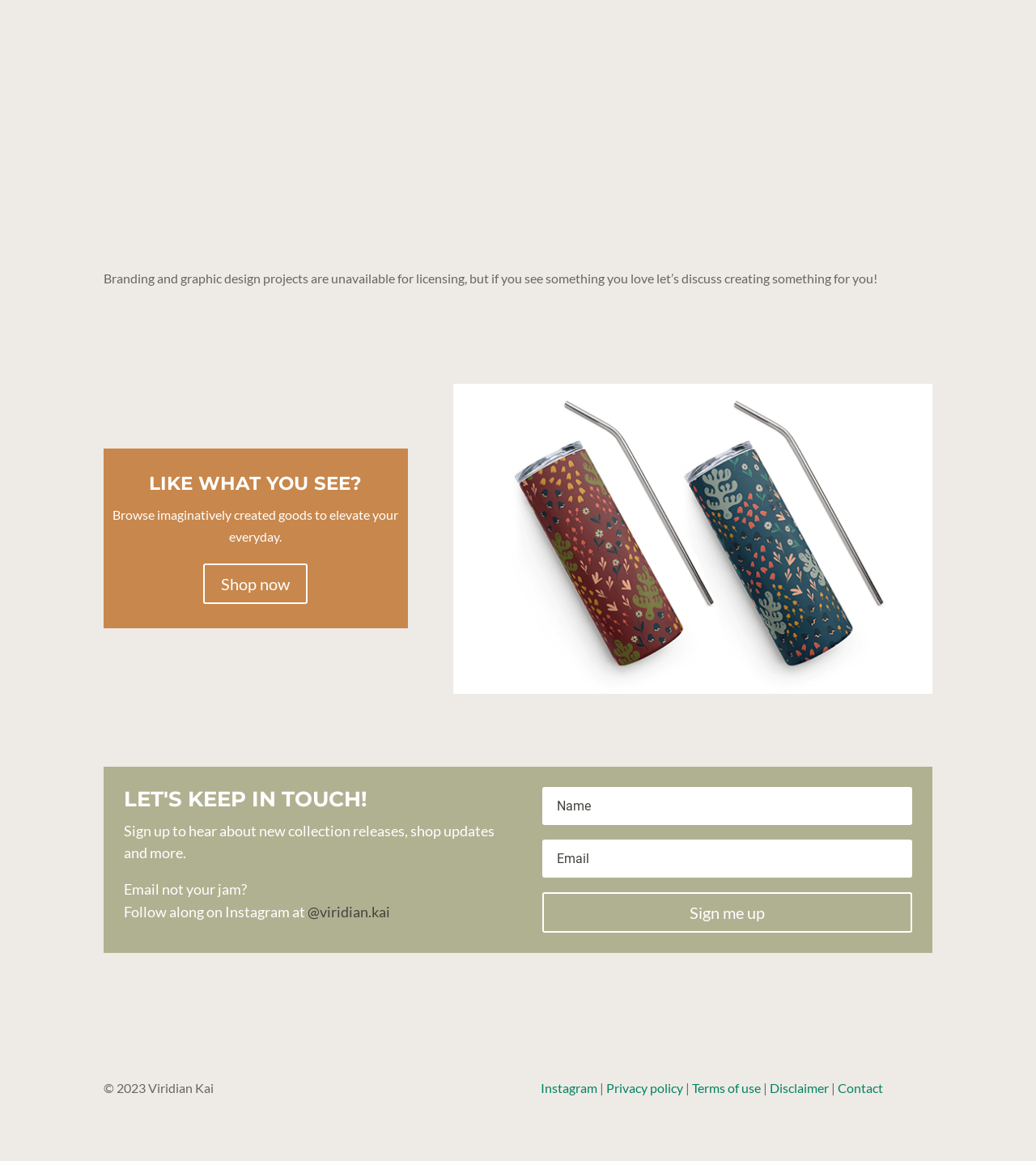Answer the question in a single word or phrase:
What is the logo on the top left?

Brewing Science Symposium